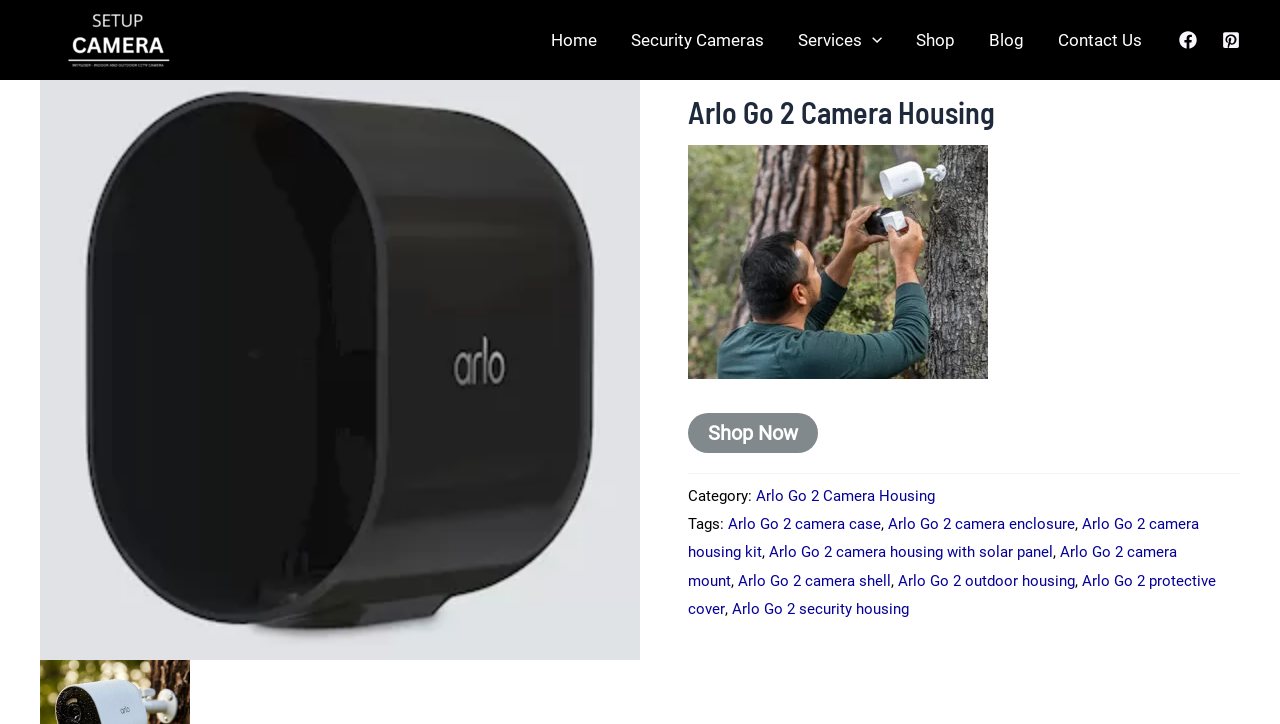Please identify the bounding box coordinates of the element I need to click to follow this instruction: "Explore Arlo Go 2 outdoor housing".

[0.702, 0.79, 0.84, 0.815]